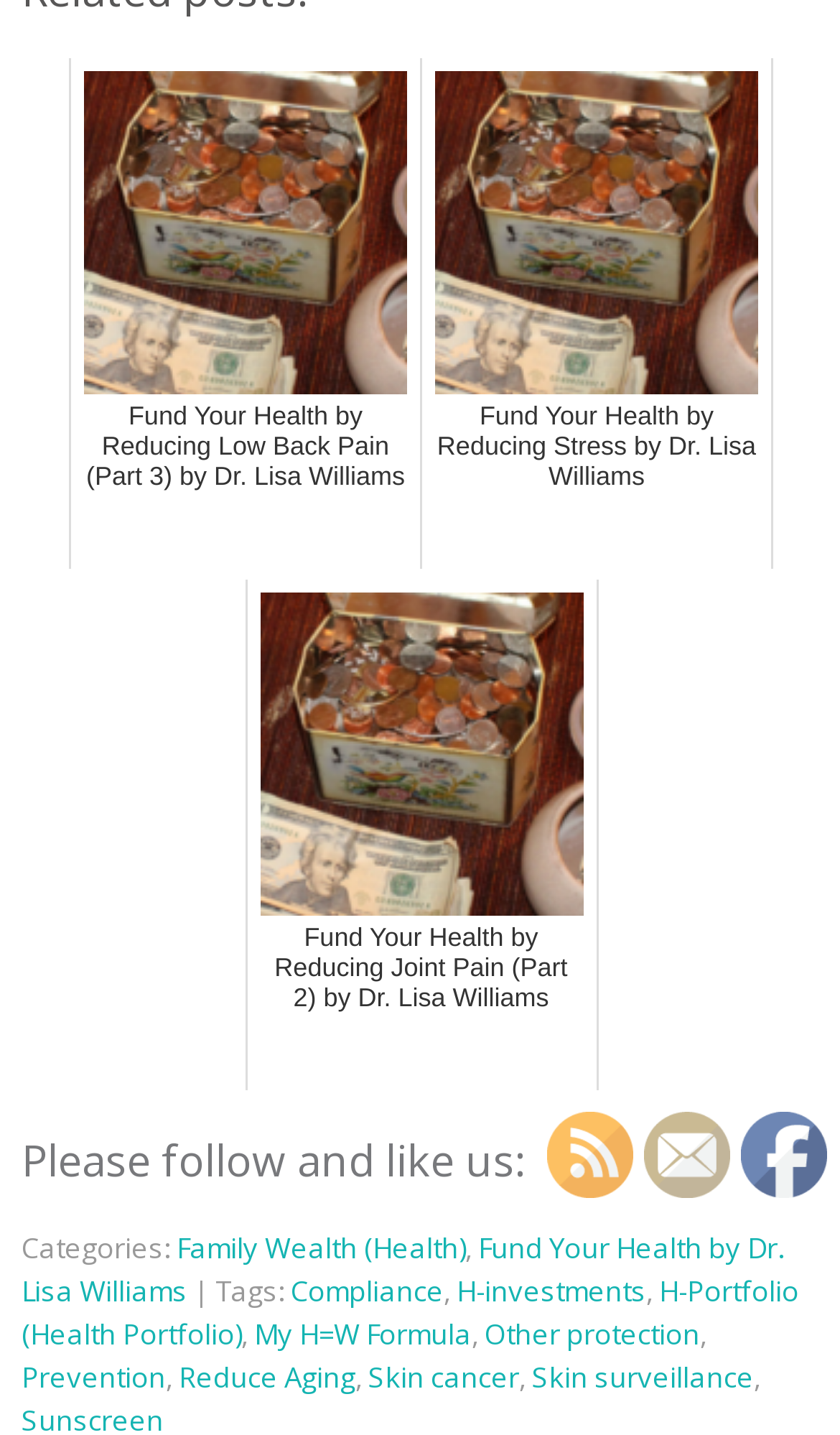Using the provided element description: "H-investments", identify the bounding box coordinates. The coordinates should be four floats between 0 and 1 in the order [left, top, right, bottom].

[0.544, 0.886, 0.769, 0.913]